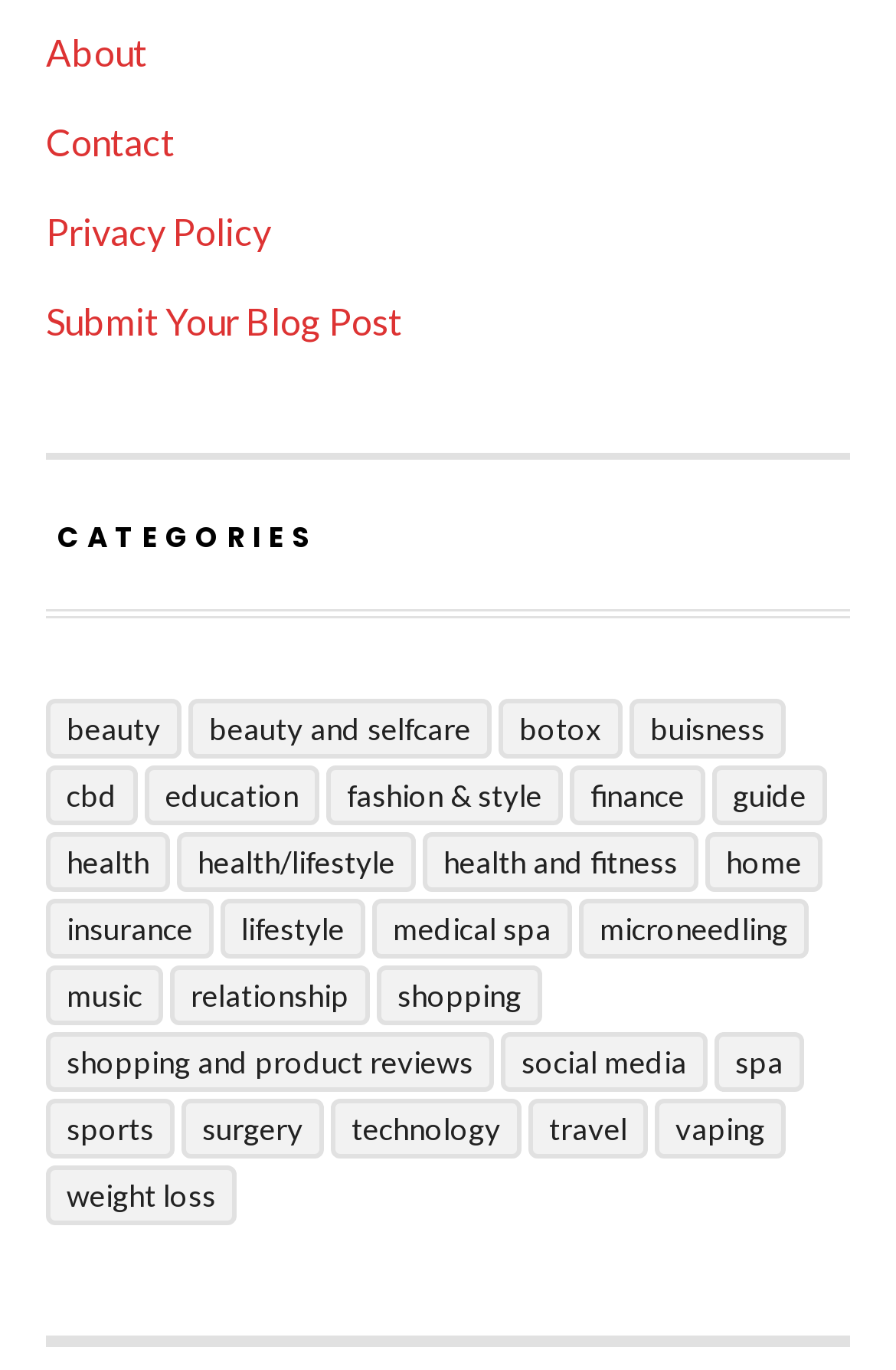How many items are there in the 'Beauty' category?
Based on the image, answer the question with as much detail as possible.

I looked at the link 'Beauty (2 items)' and found that there are 2 items in the 'Beauty' category.